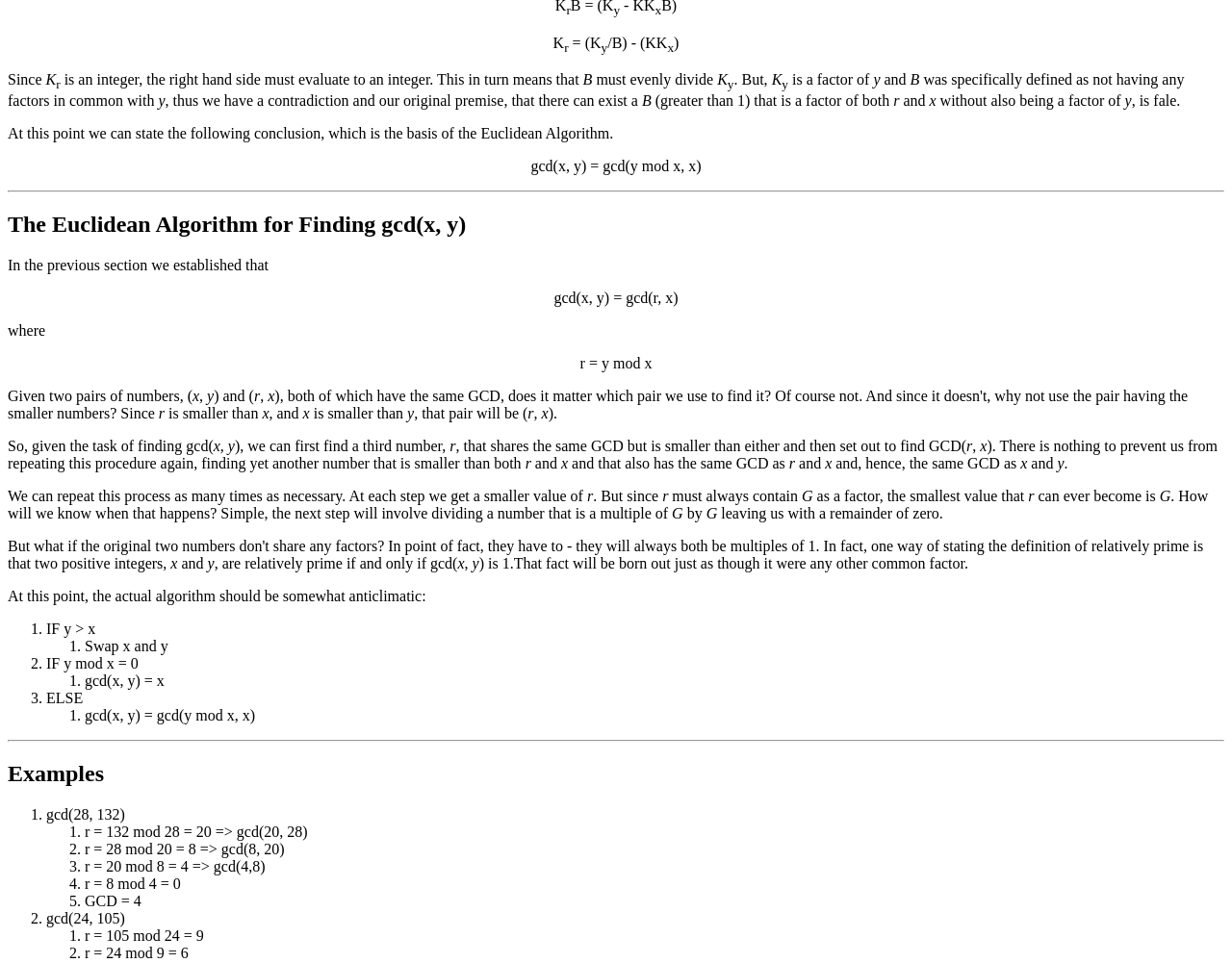What is the condition for two numbers to be relatively prime?
Refer to the image and give a detailed answer to the question.

Two numbers, x and y, are said to be relatively prime if and only if their greatest common divisor (gcd) is 1. This means that they do not have any common factors other than 1.